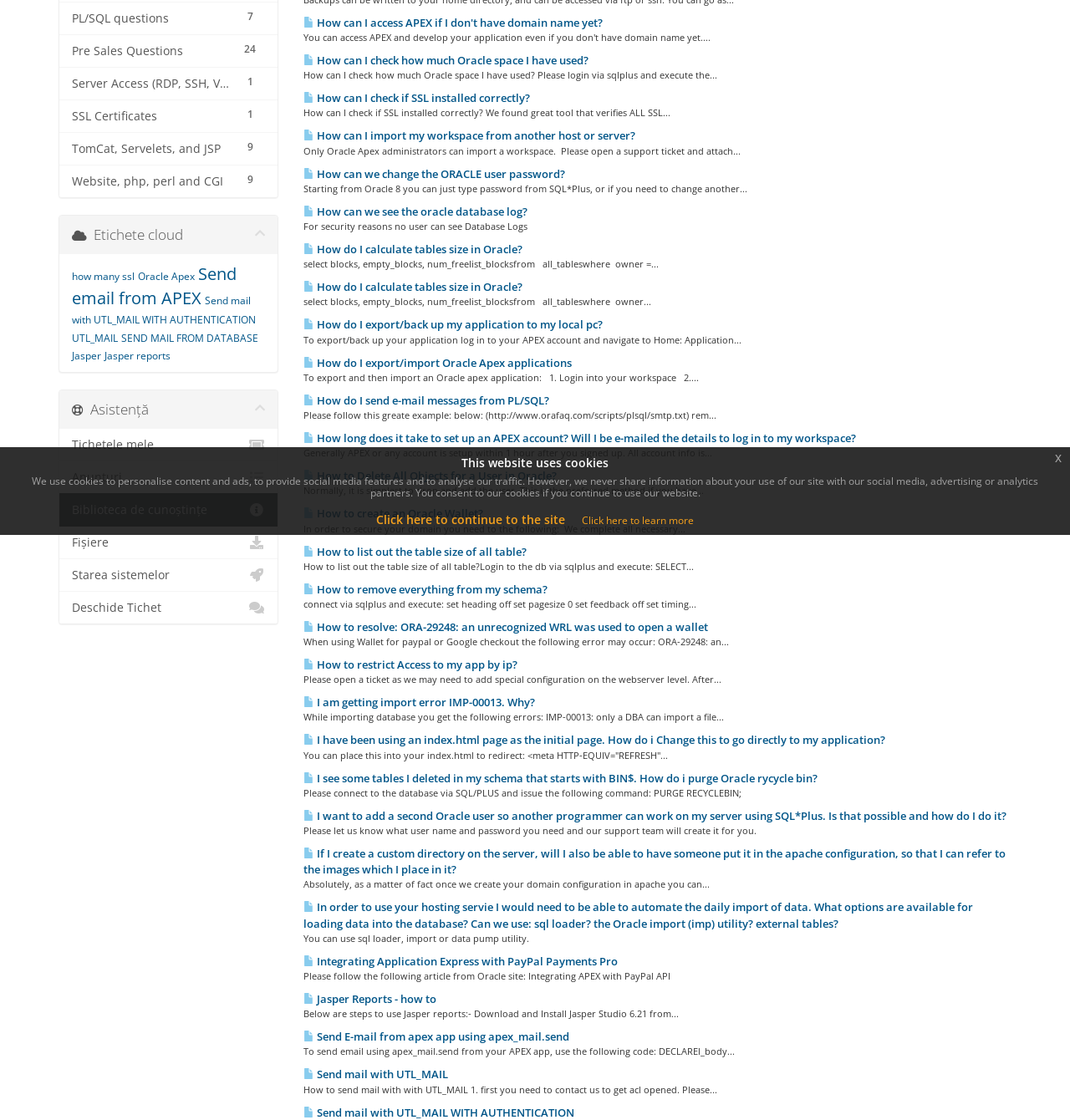Provide the bounding box coordinates for the specified HTML element described in this description: "Jasper". The coordinates should be four float numbers ranging from 0 to 1, in the format [left, top, right, bottom].

[0.067, 0.311, 0.095, 0.324]